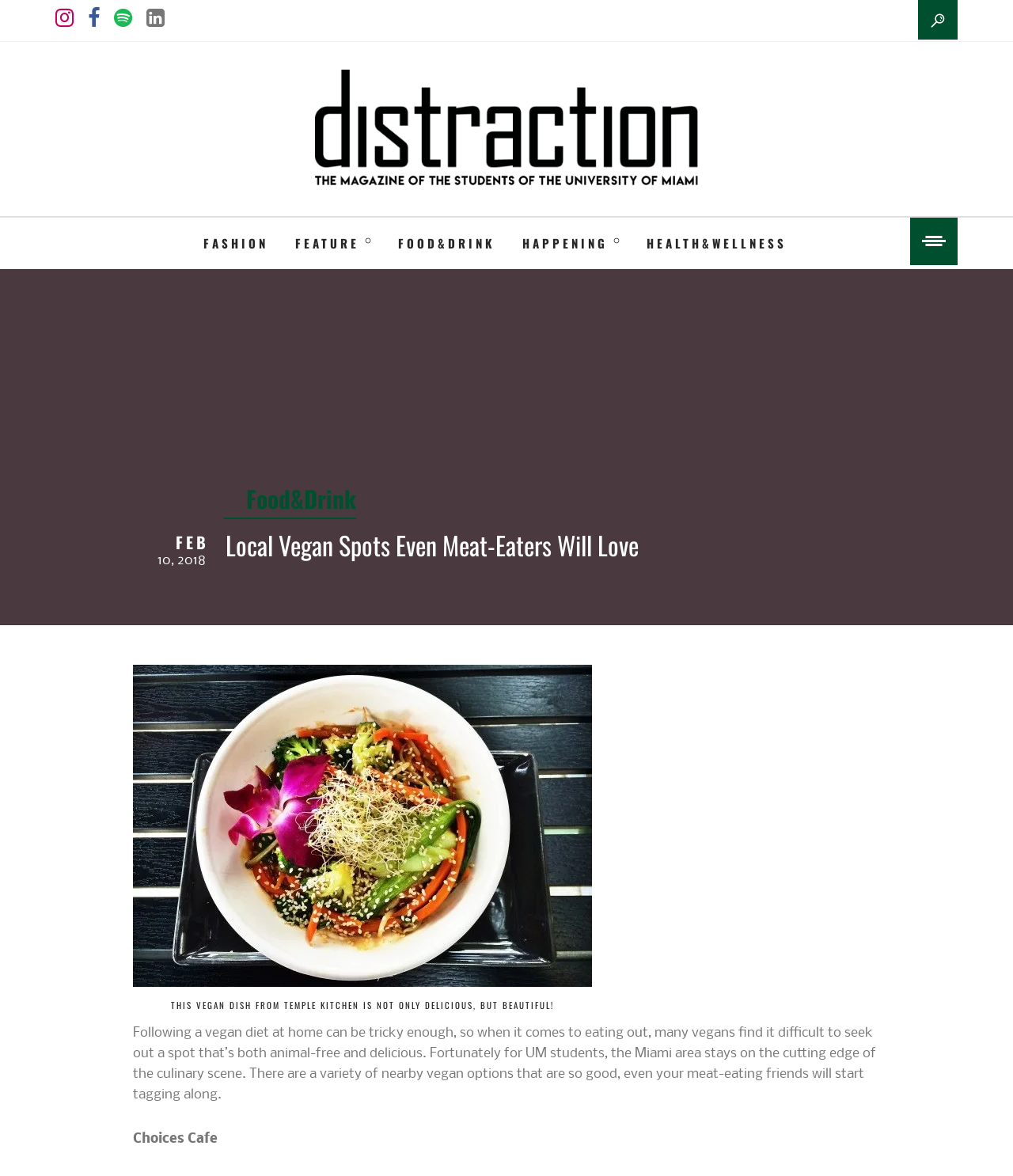What is the copyright year range of the website?
Please give a well-detailed answer to the question.

The copyright information at the bottom of the webpage specifies the year range as '2008-2024', indicating that the website has been in operation since 2008 and is still active as of 2024.